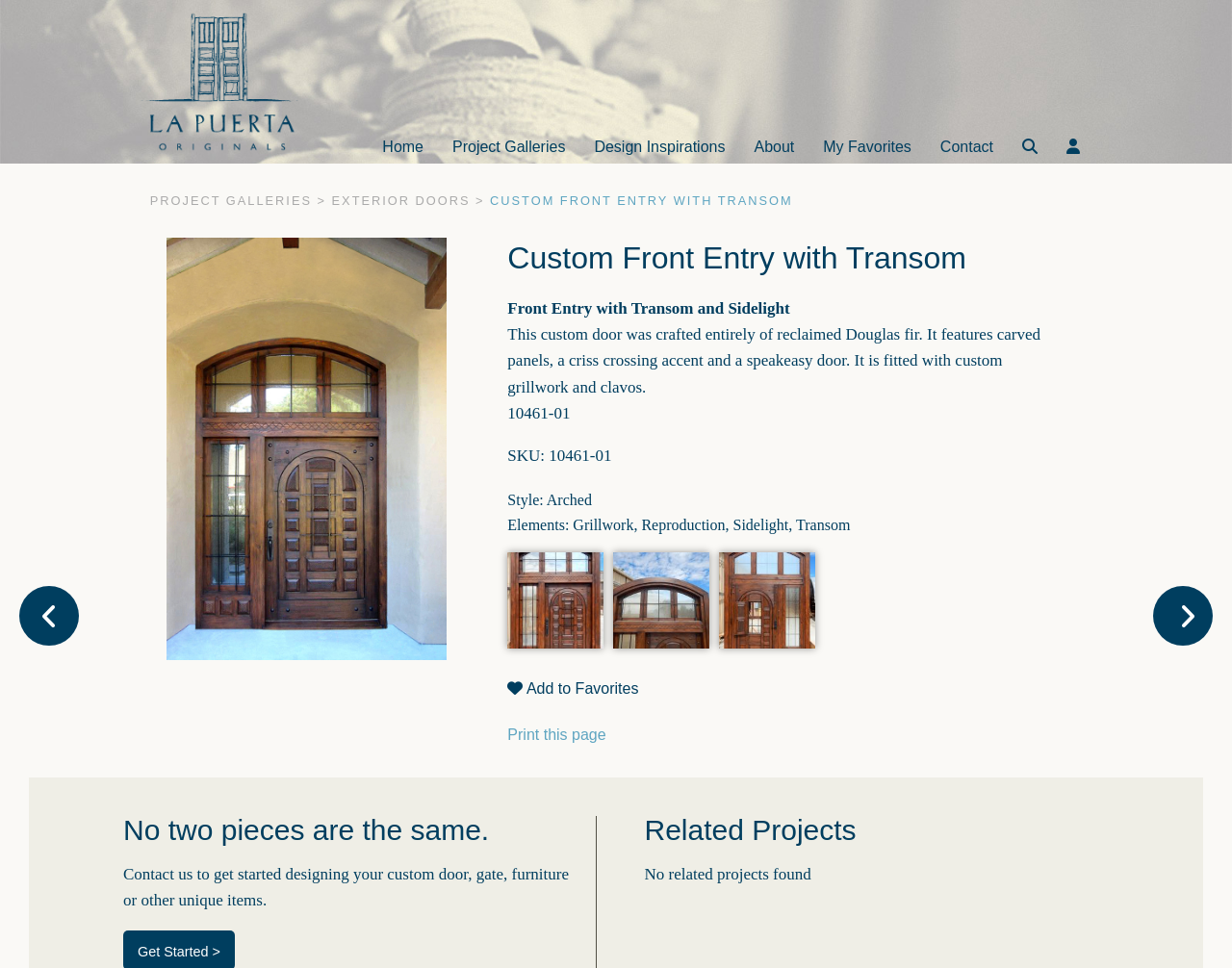What type of door is featured on this page?
Based on the image, give a one-word or short phrase answer.

Custom front entry door